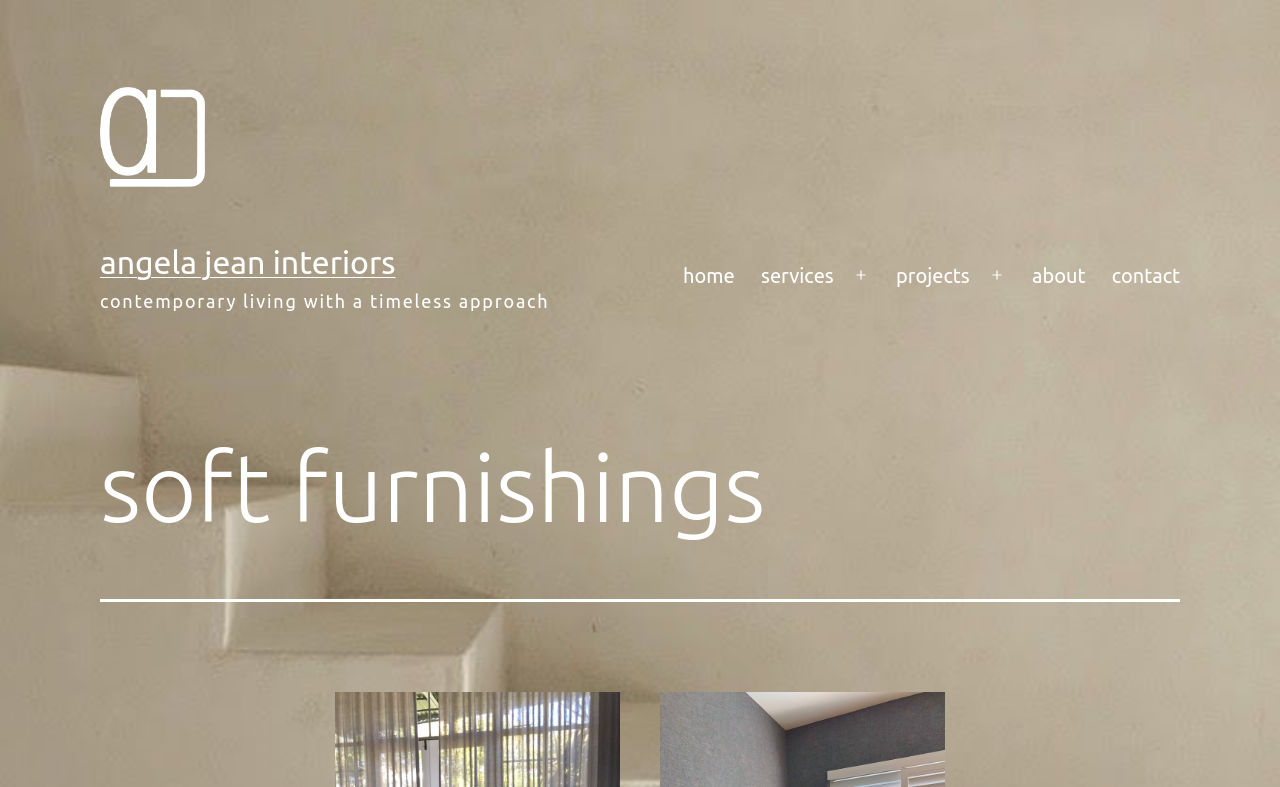Determine the bounding box coordinates of the element that should be clicked to execute the following command: "click on the logo".

[0.078, 0.111, 0.16, 0.238]